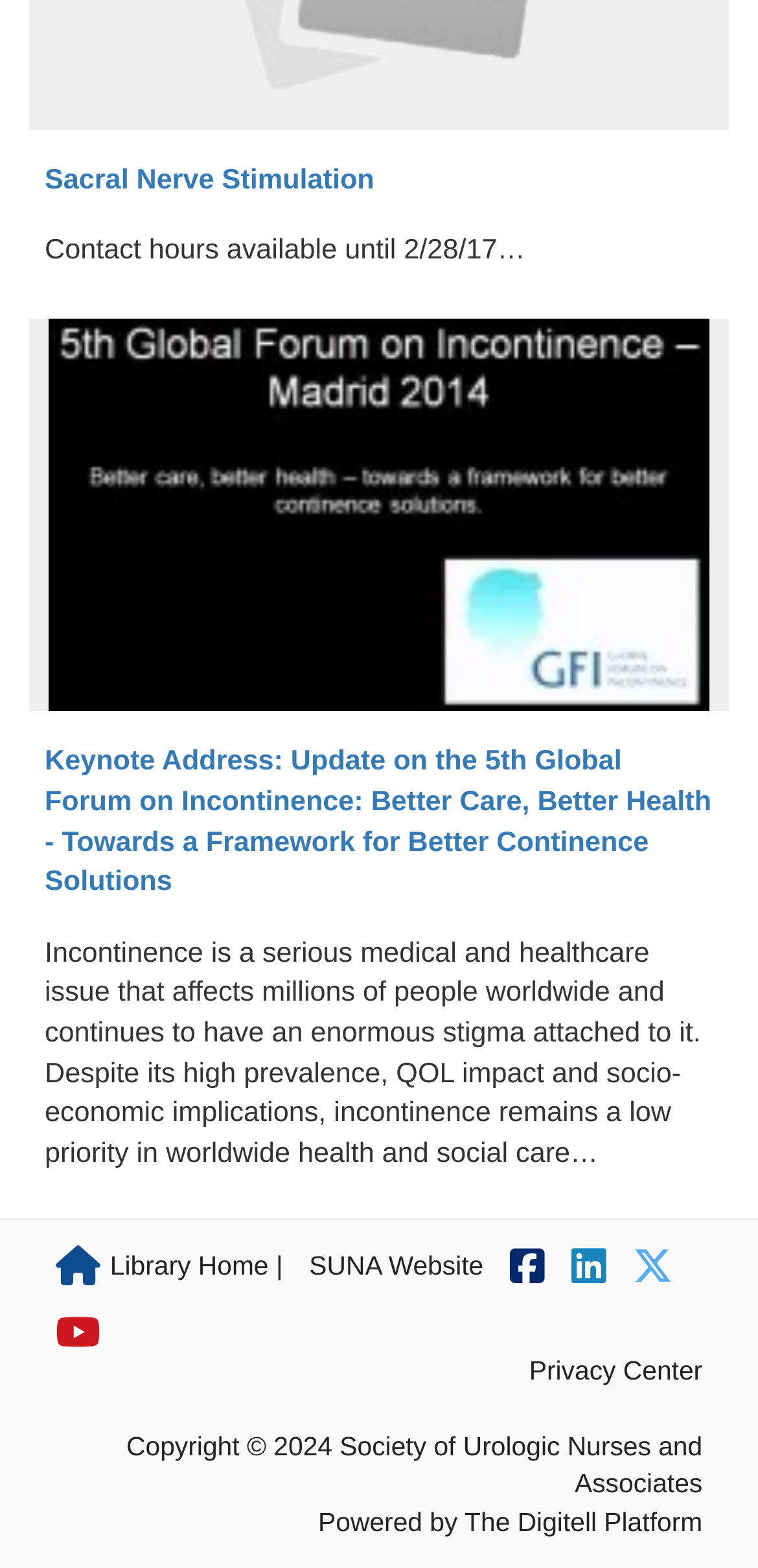Select the bounding box coordinates of the element I need to click to carry out the following instruction: "View Keynote Address: Update on the 5th Global Forum on Incontinence".

[0.059, 0.474, 0.941, 0.576]